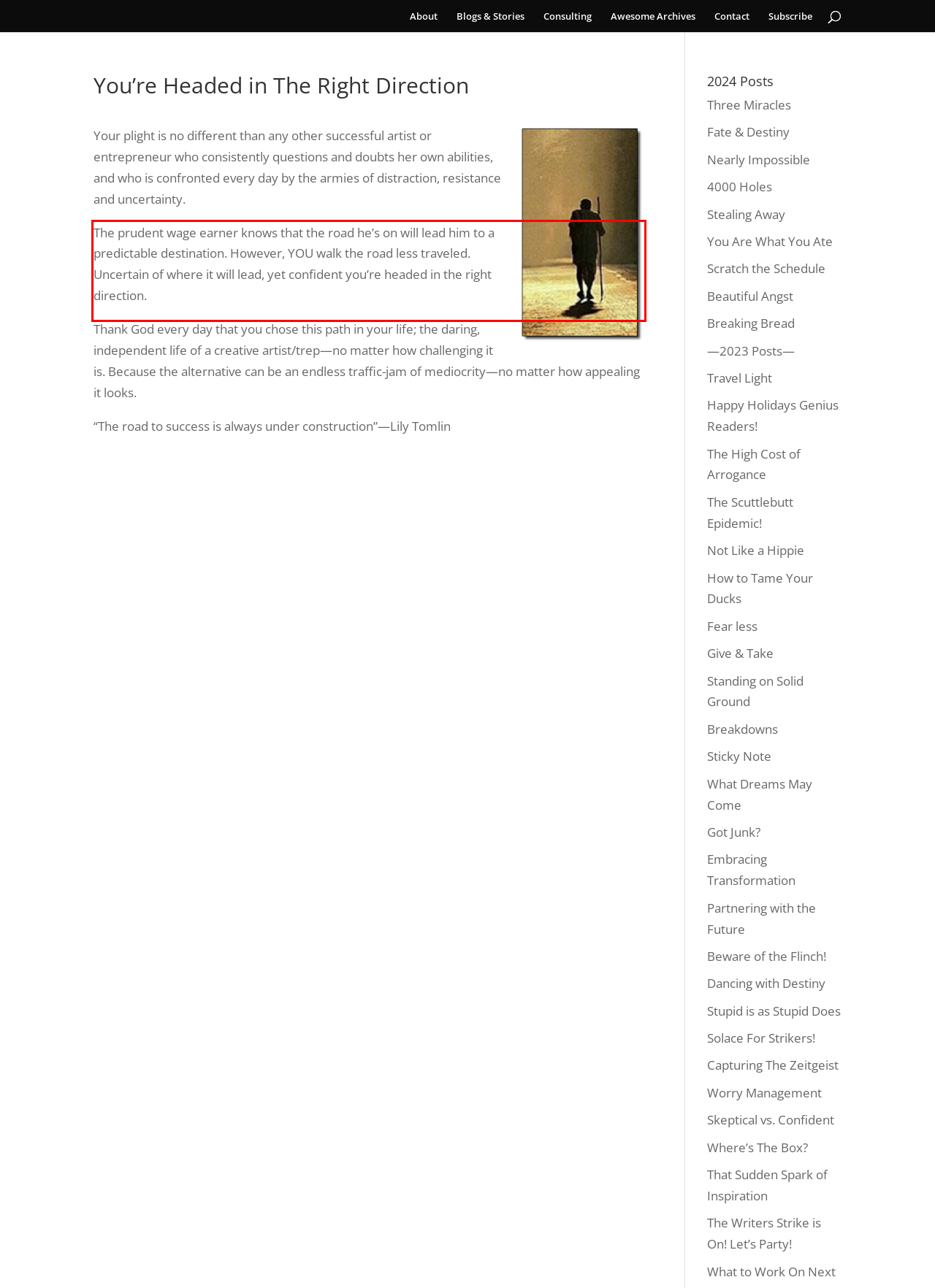You have a screenshot of a webpage where a UI element is enclosed in a red rectangle. Perform OCR to capture the text inside this red rectangle.

The prudent wage earner knows that the road he’s on will lead him to a predictable destination. However, YOU walk the road less traveled. Uncertain of where it will lead, yet confident you’re headed in the right direction.